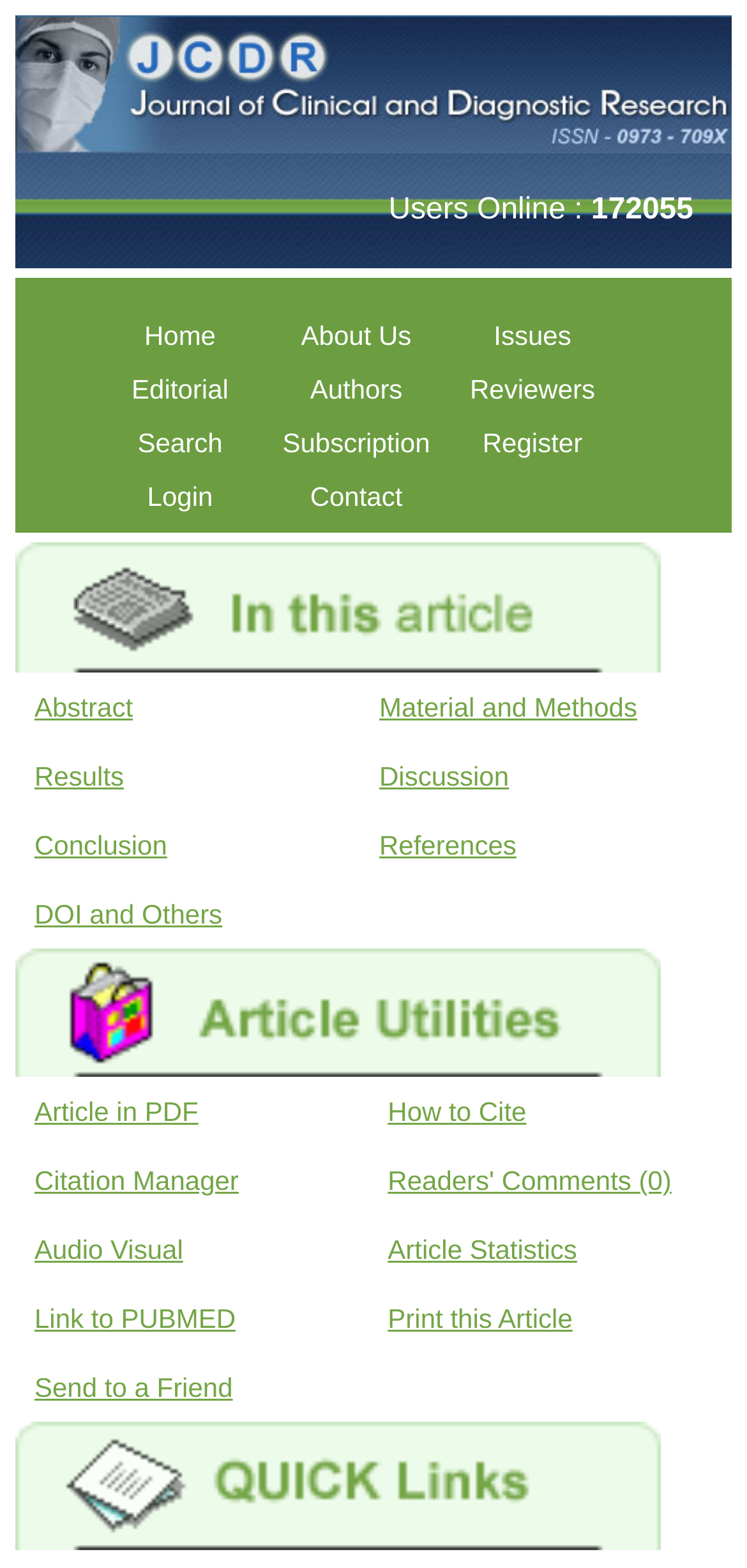Please identify the bounding box coordinates of where to click in order to follow the instruction: "login to the system".

[0.123, 0.3, 0.359, 0.334]